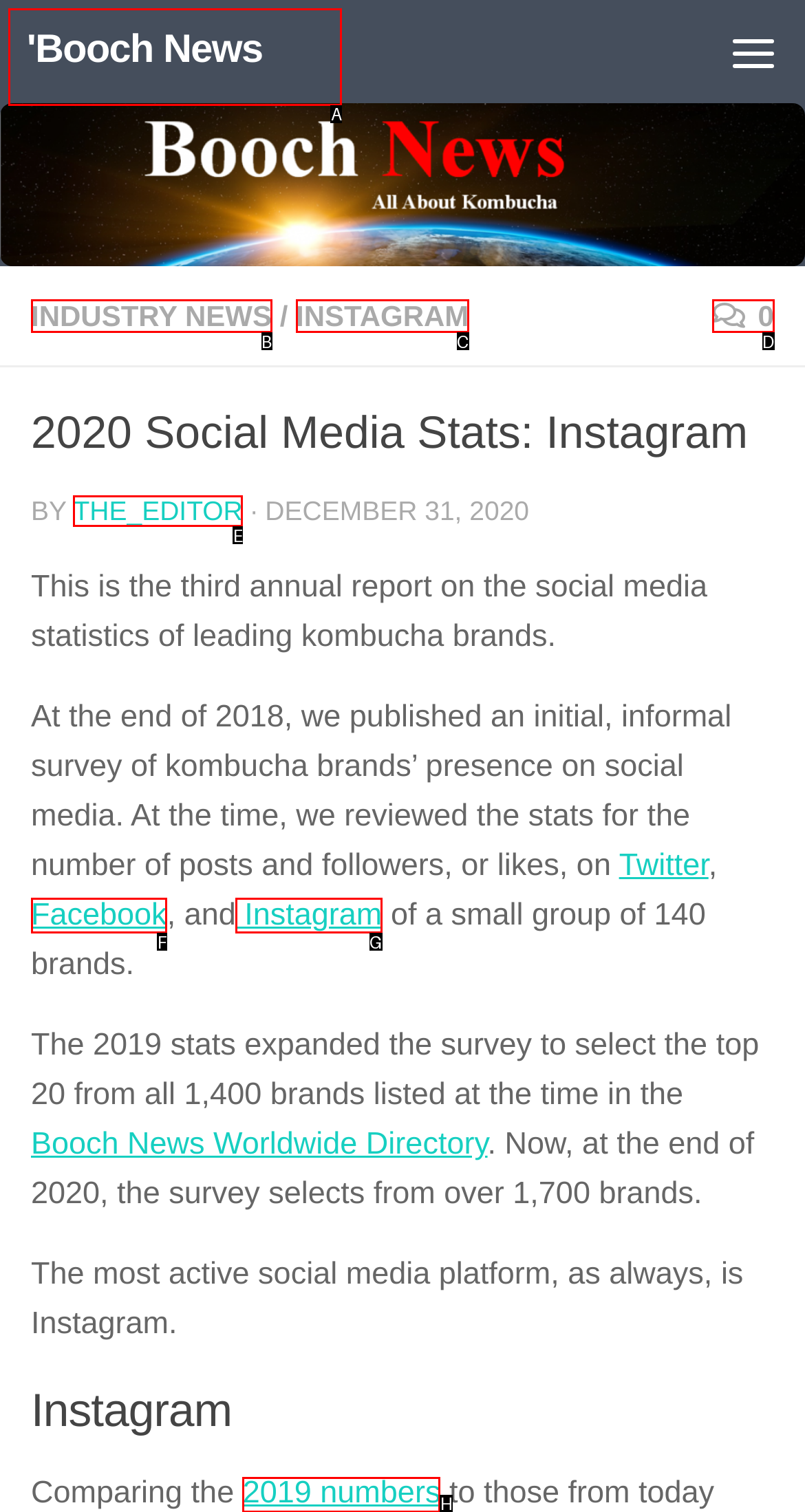Choose the UI element to click on to achieve this task: Read the 2019 numbers. Reply with the letter representing the selected element.

H